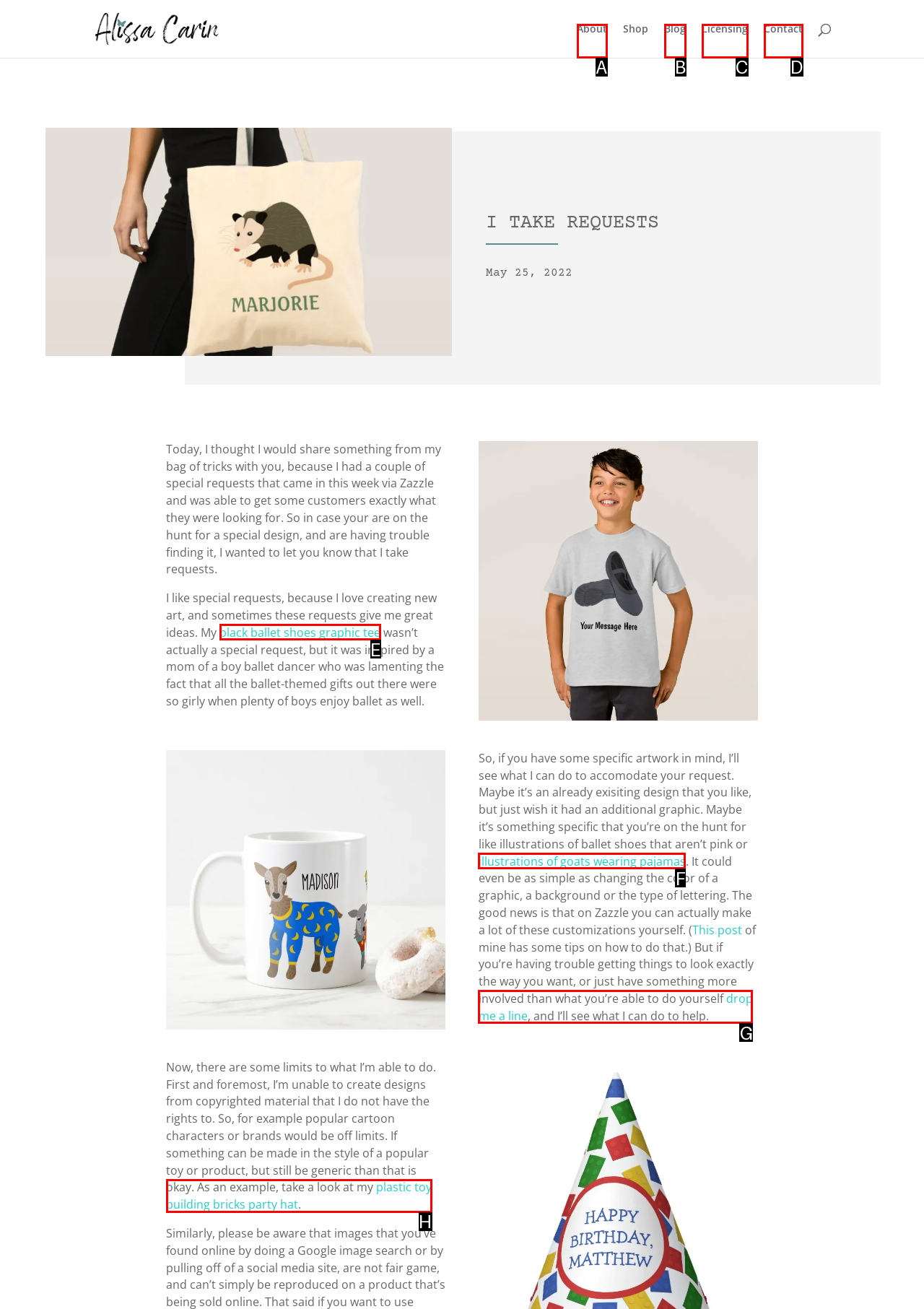Match the description: black ballet shoes graphic tee to the appropriate HTML element. Respond with the letter of your selected option.

E